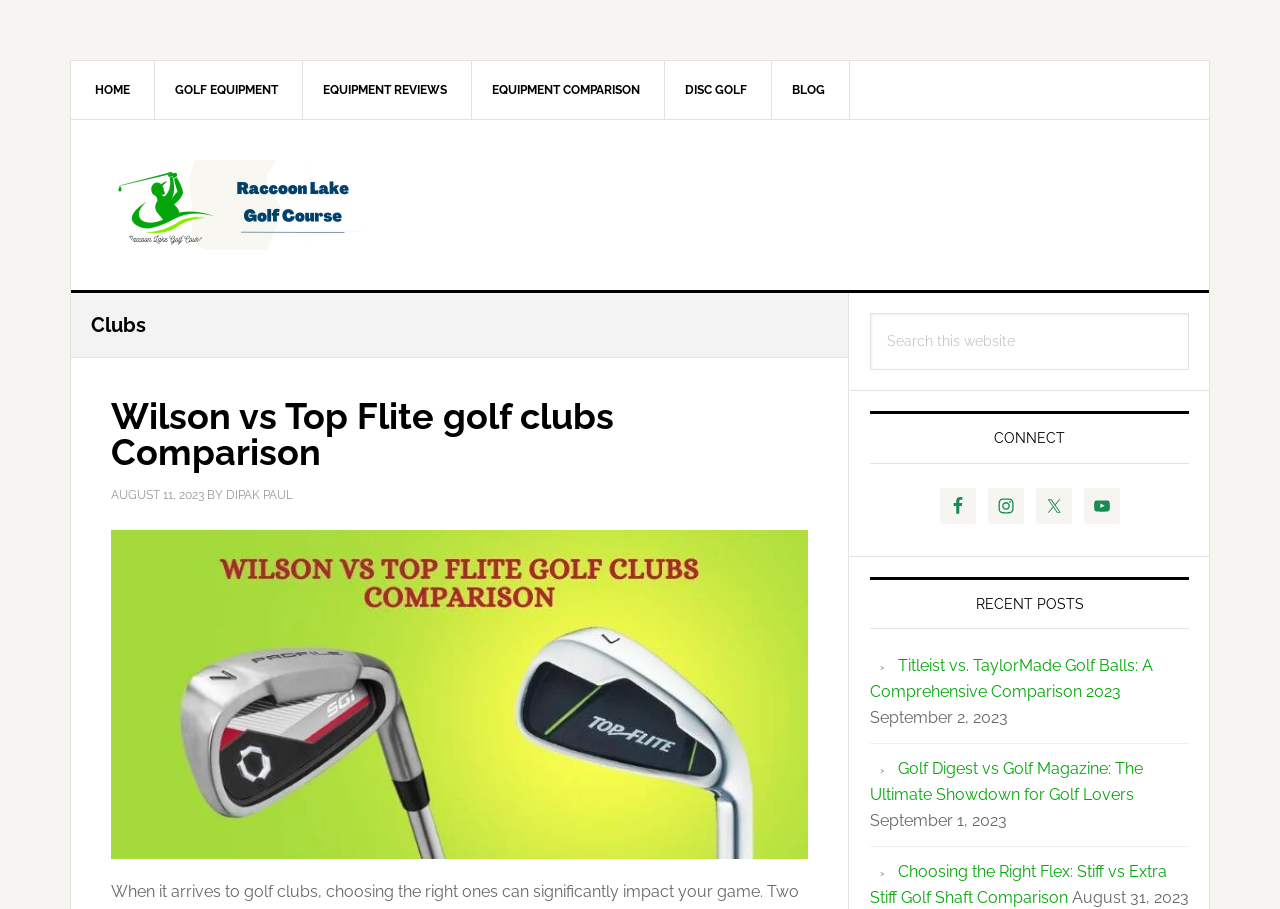Please mark the clickable region by giving the bounding box coordinates needed to complete this instruction: "Check the 'RECENT POSTS' section".

[0.68, 0.634, 0.929, 0.692]